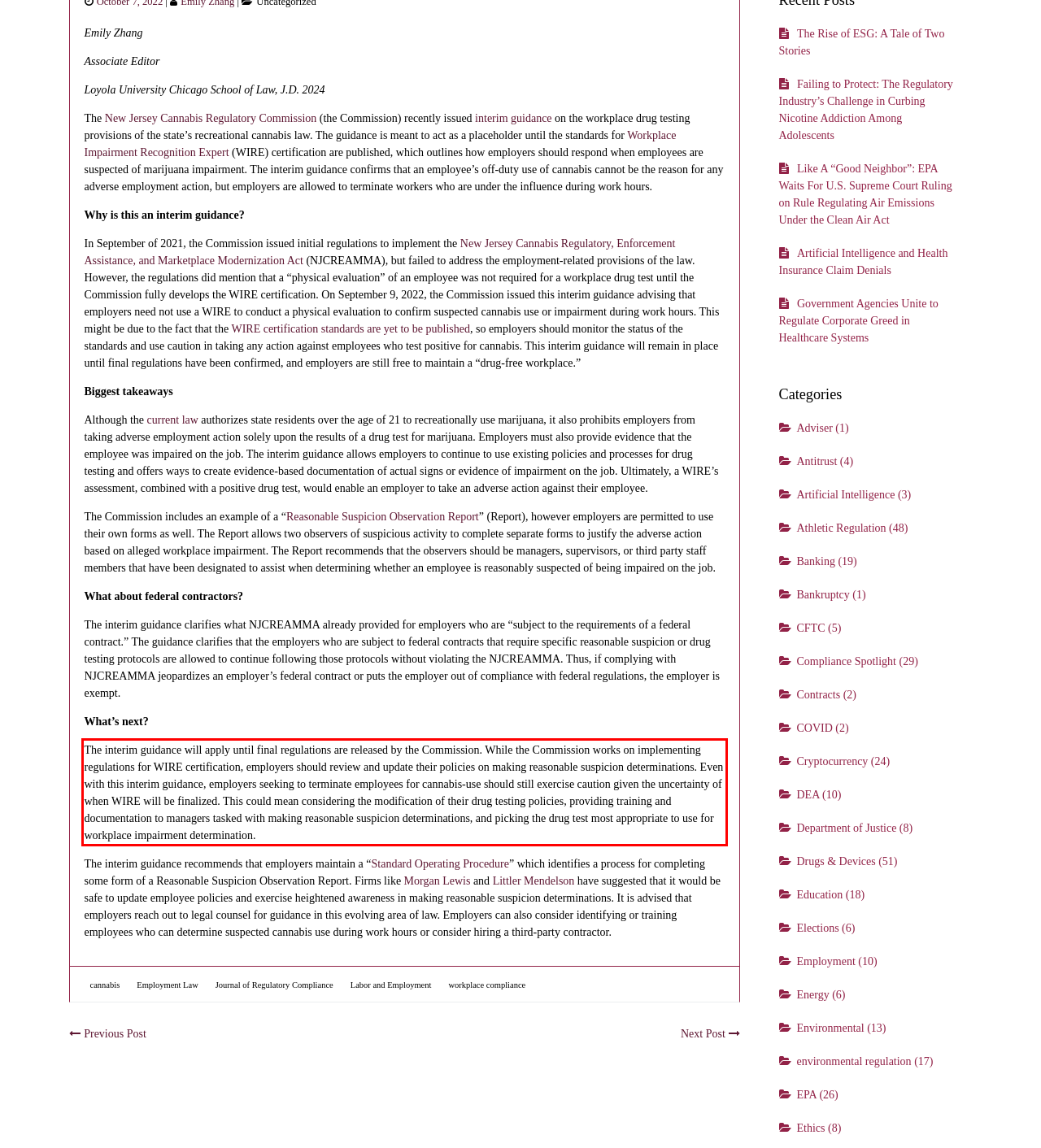Given a screenshot of a webpage, identify the red bounding box and perform OCR to recognize the text within that box.

The interim guidance will apply until final regulations are released by the Commission. While the Commission works on implementing regulations for WIRE certification, employers should review and update their policies on making reasonable suspicion determinations. Even with this interim guidance, employers seeking to terminate employees for cannabis-use should still exercise caution given the uncertainty of when WIRE will be finalized. This could mean considering the modification of their drug testing policies, providing training and documentation to managers tasked with making reasonable suspicion determinations, and picking the drug test most appropriate to use for workplace impairment determination.